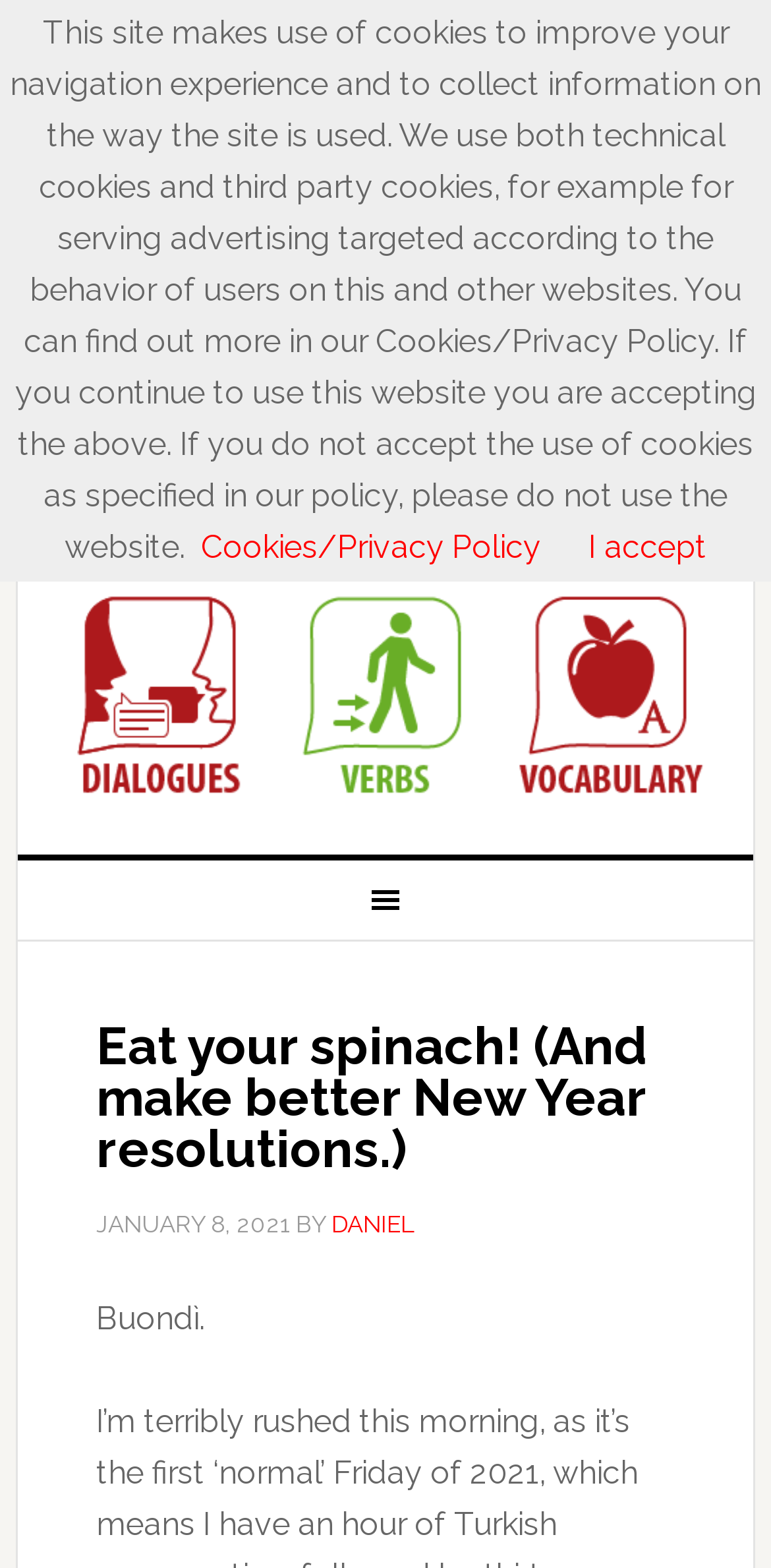Locate the UI element described by Online Italian Club and provide its bounding box coordinates. Use the format (top-left x, top-left y, bottom-right x, bottom-right y) with all values as floating point numbers between 0 and 1.

[0.023, 0.098, 0.977, 0.212]